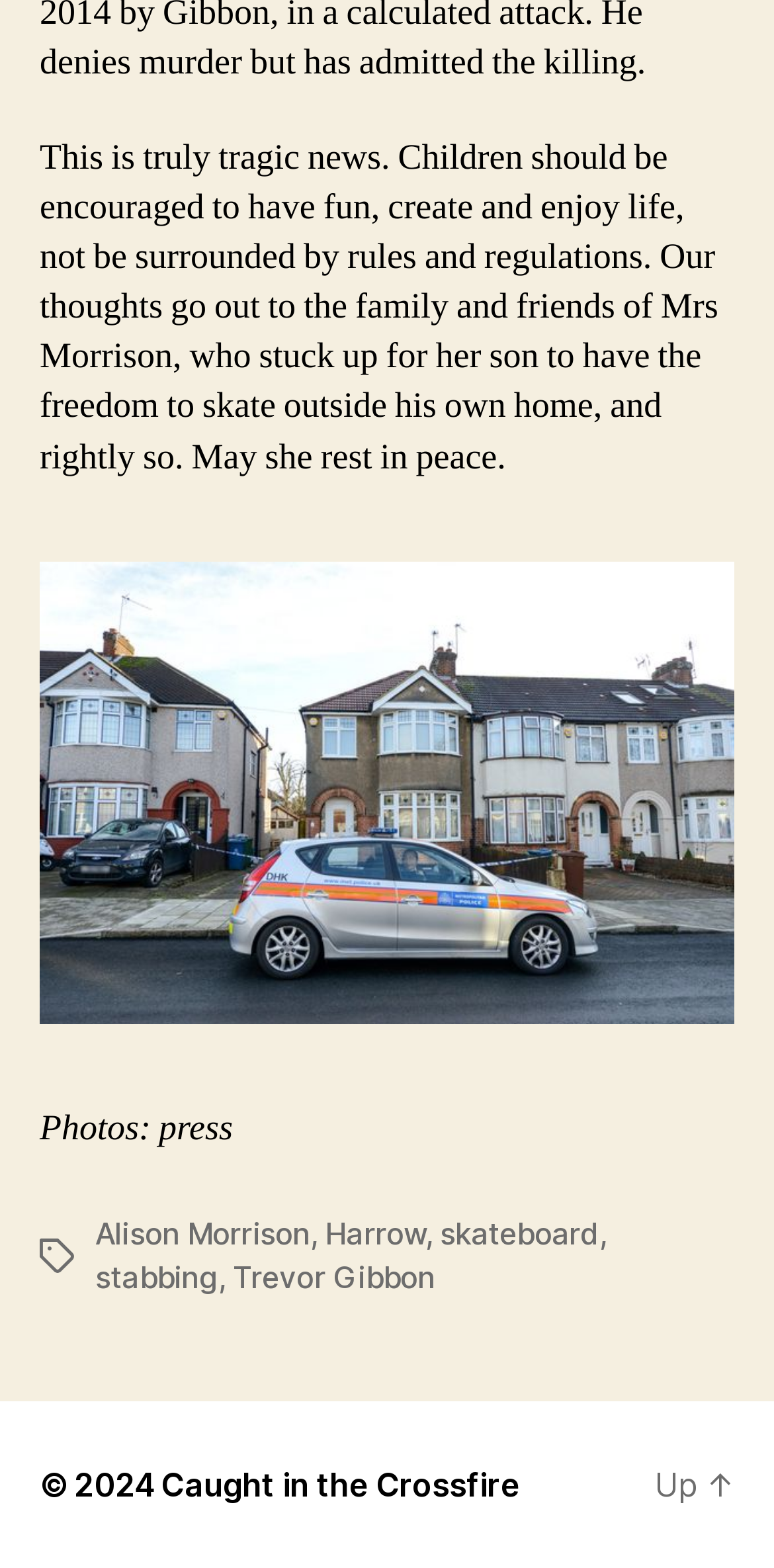Look at the image and write a detailed answer to the question: 
How many links are there in the tags section?

The tags section has four links: 'Alison Morrison', 'Harrow', 'skateboard', and 'stabbing'.